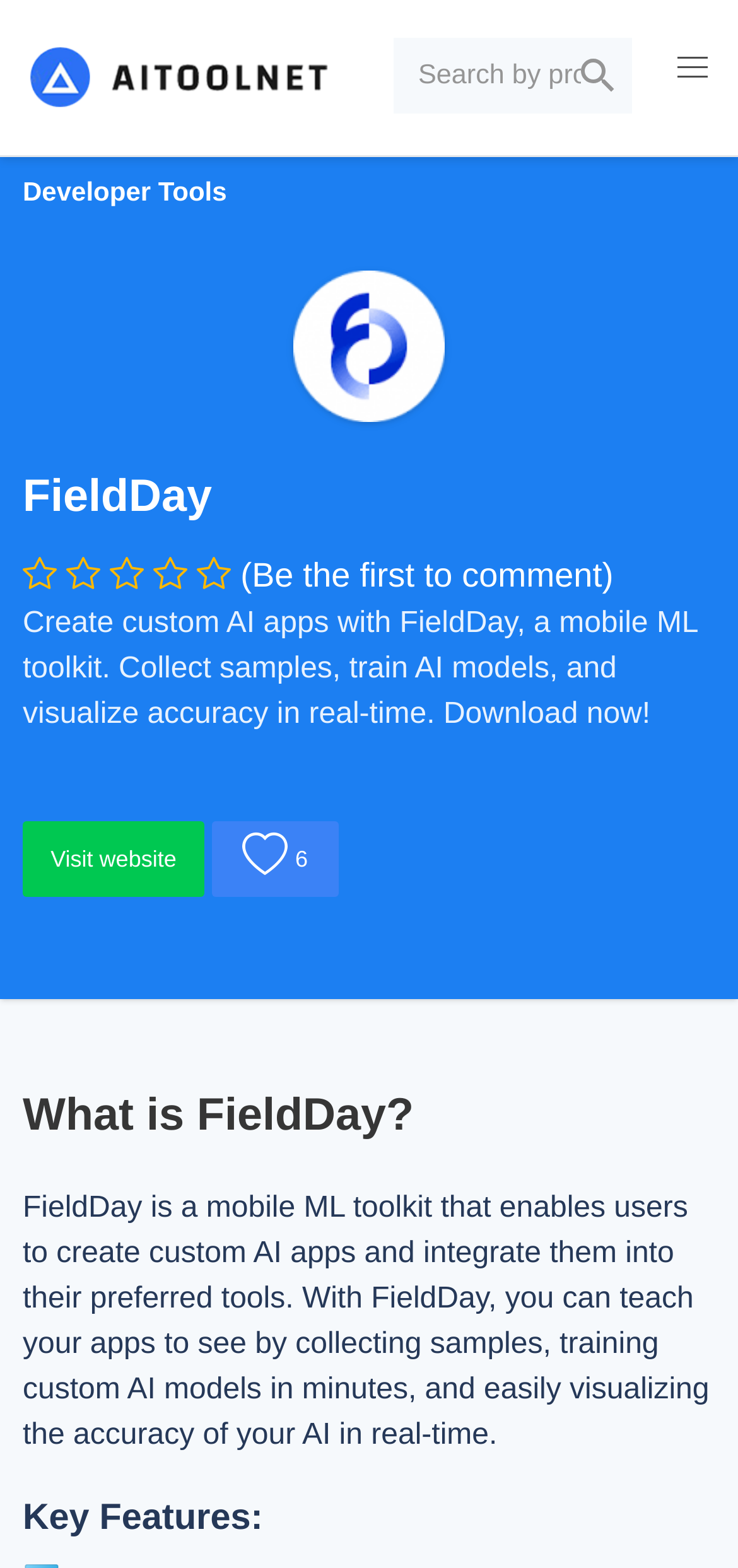What is the purpose of collecting samples in FieldDay?
Ensure your answer is thorough and detailed.

Based on the static text element, collecting samples is part of the process of creating custom AI apps with FieldDay, and it is used to train custom AI models, which can then be visualized in real-time.